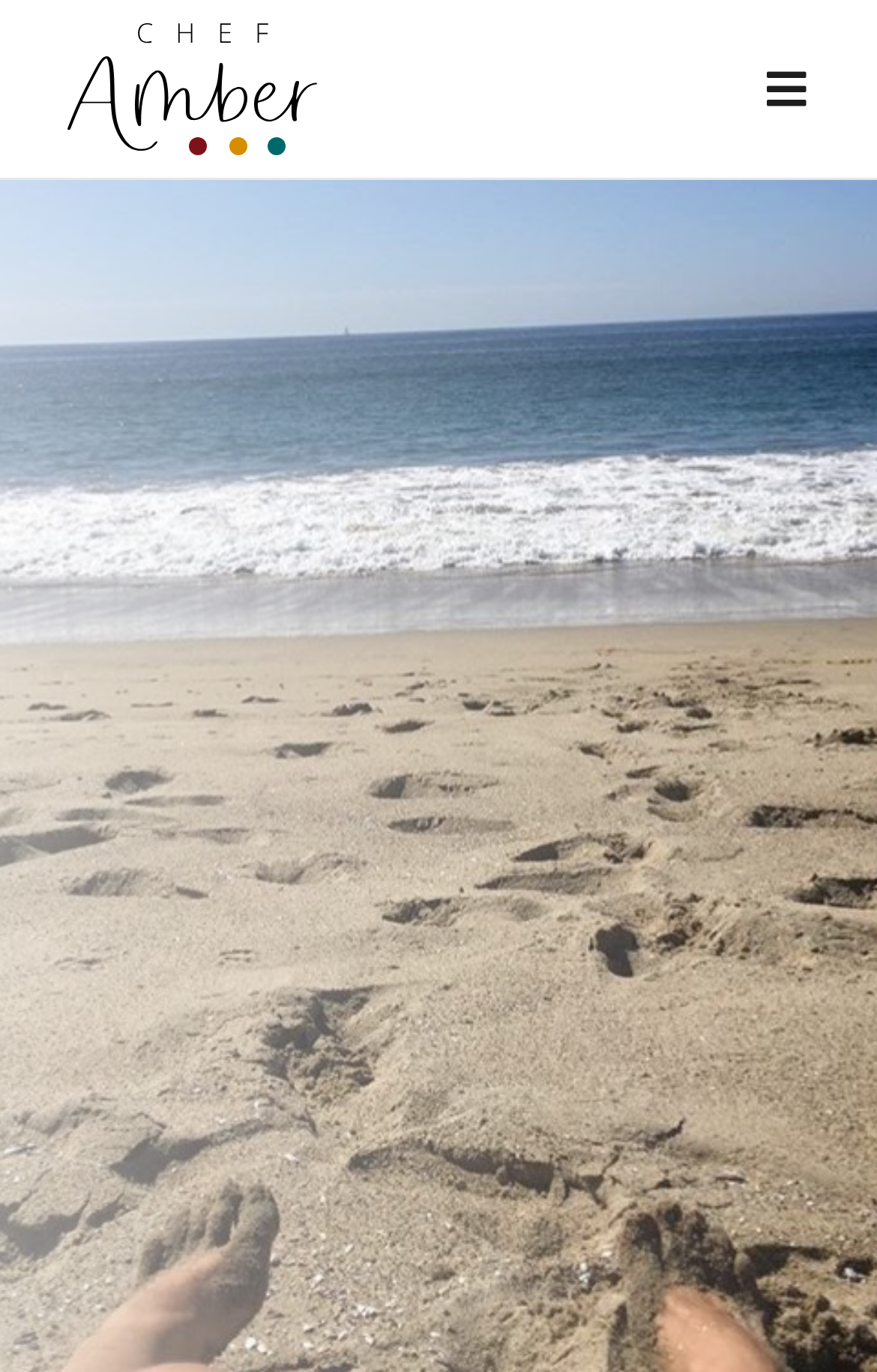What is the headline of the webpage?

7 Tips To De-Stress During The Holidays